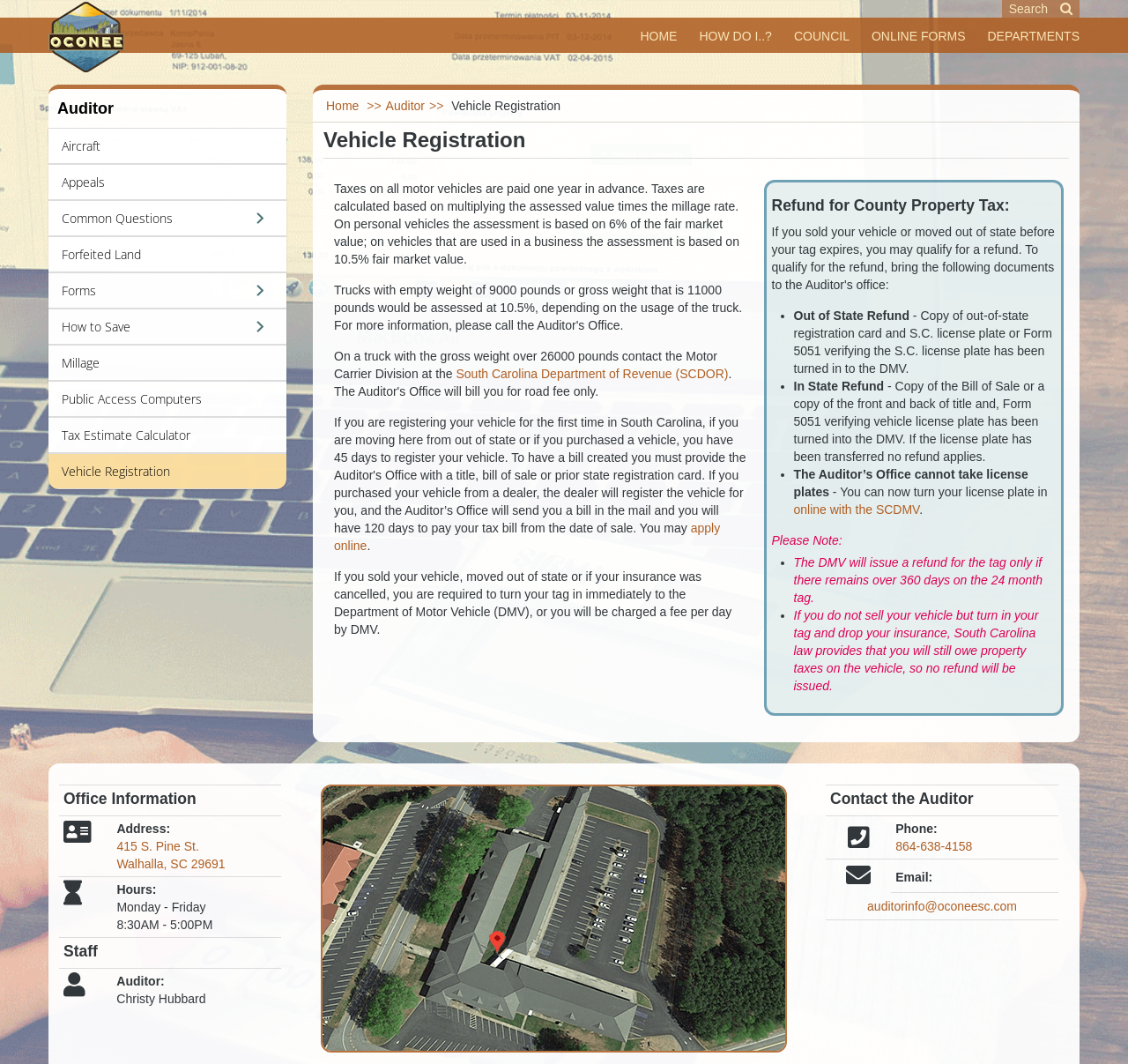Find and indicate the bounding box coordinates of the region you should select to follow the given instruction: "click on Aircraft".

[0.055, 0.129, 0.089, 0.145]